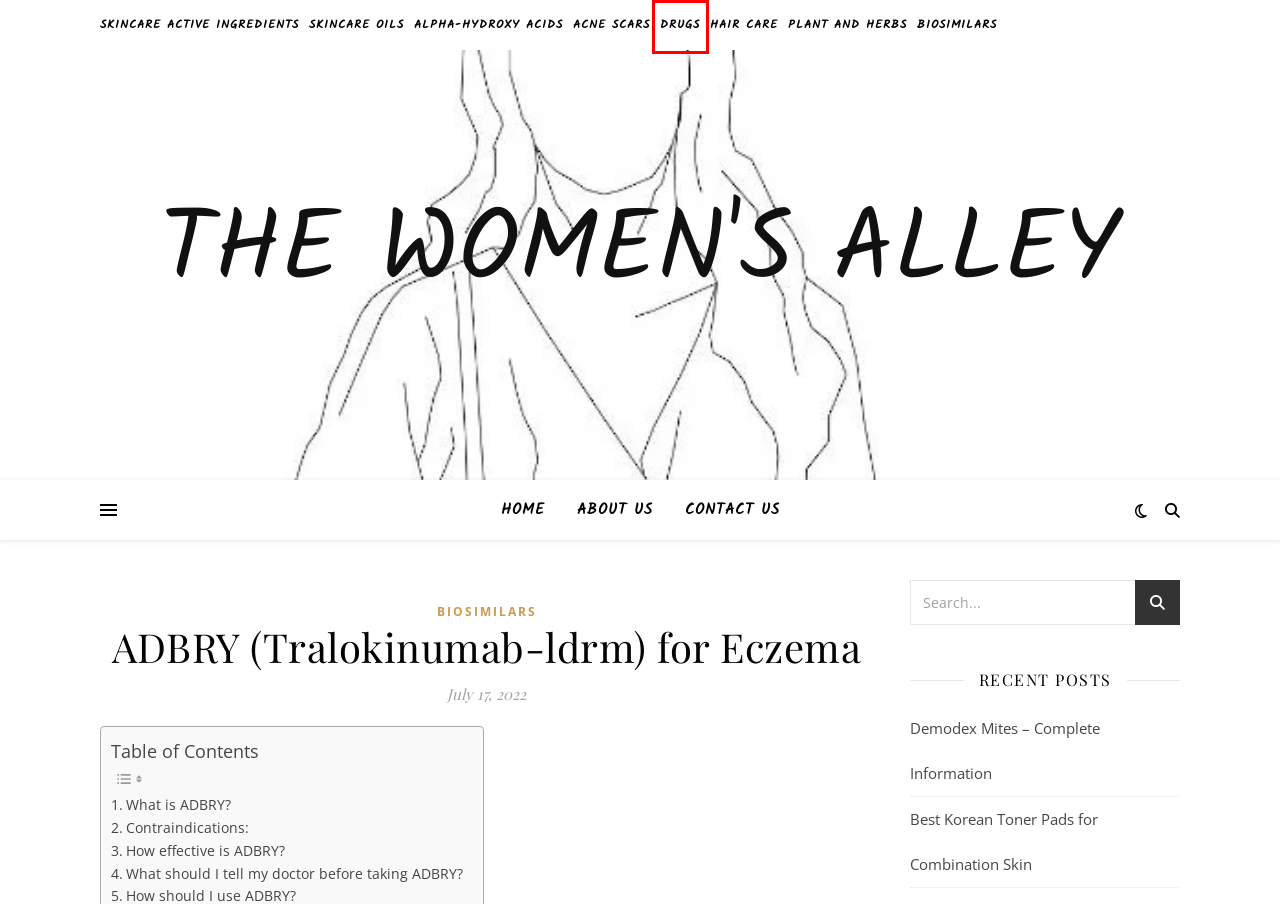Given a screenshot of a webpage with a red rectangle bounding box around a UI element, select the best matching webpage description for the new webpage that appears after clicking the highlighted element. The candidate descriptions are:
A. Drugs – The Women's Alley
B. Demodex Mites – Complete Information – The Women's Alley
C. About us page – The Women's Alley
D. The Women's Alley
E. Skincare Active Ingredients – The Women's Alley
F. Hair Care – The Women's Alley
G. Alpha-hydroxy acids – The Women's Alley
H. Best Korean Toner Pads for Combination Skin – The Women's Alley

A